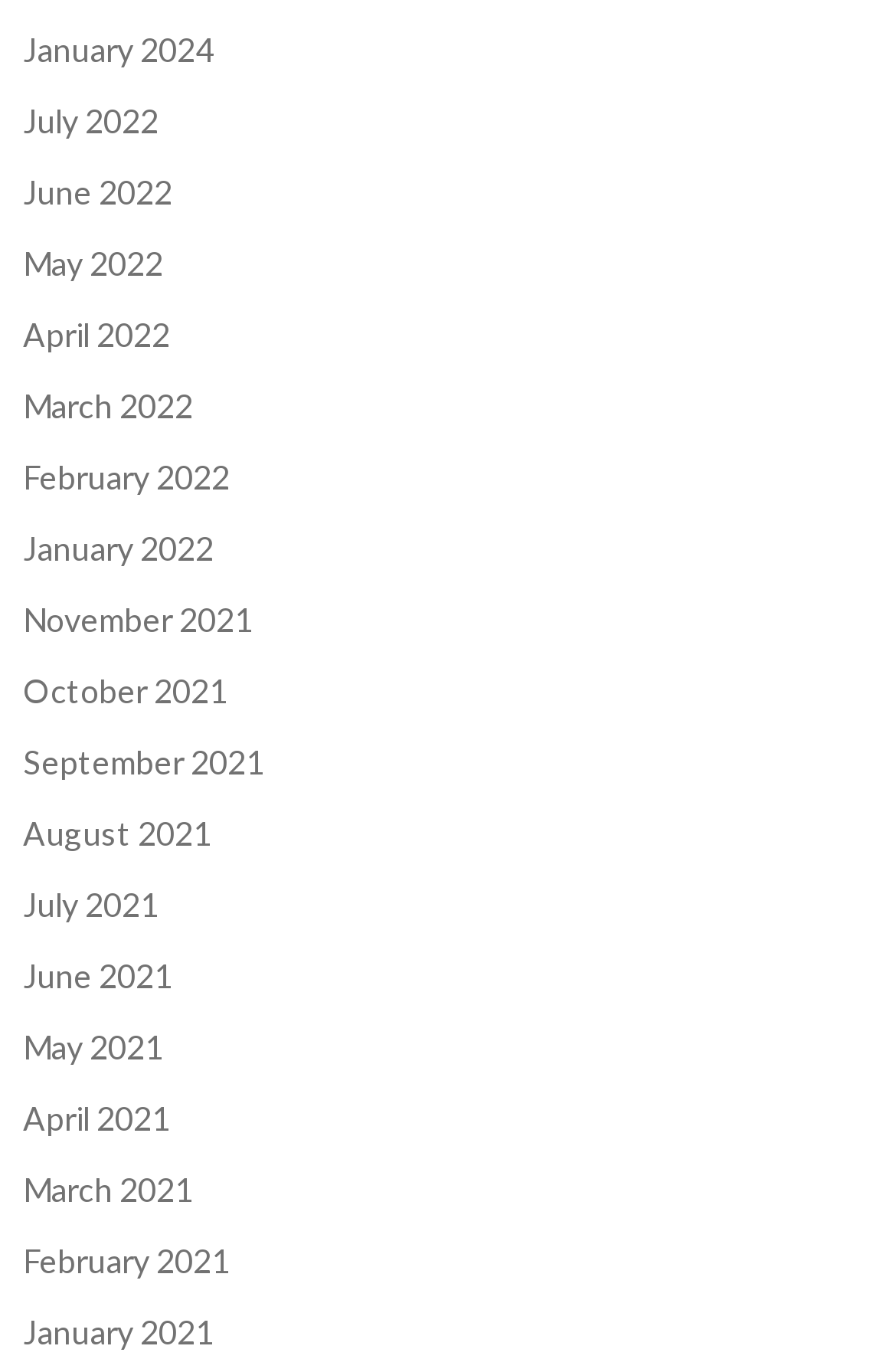What is the earliest month listed?
Please give a detailed and thorough answer to the question, covering all relevant points.

I looked at the links on the webpage and found that the earliest month listed is January 2021, which is the last link on the webpage.